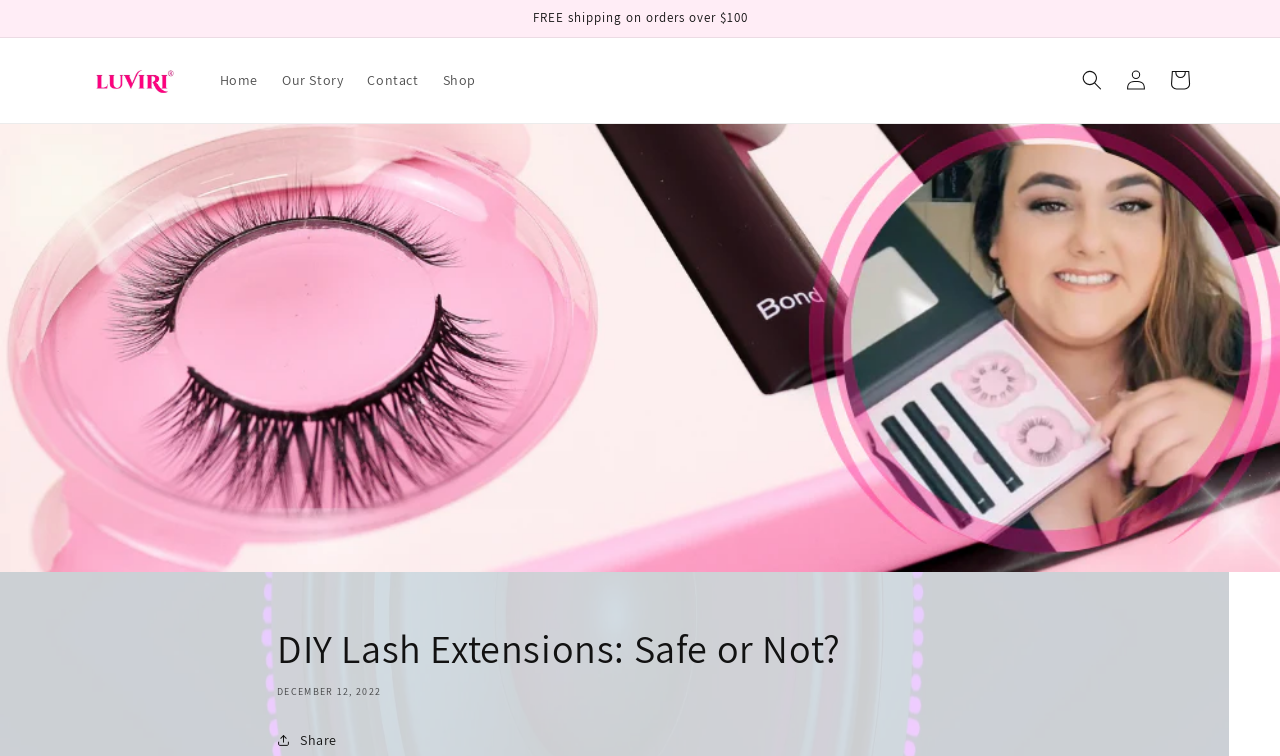Give a concise answer using only one word or phrase for this question:
What is the topic of the main article?

DIY Lash Extensions